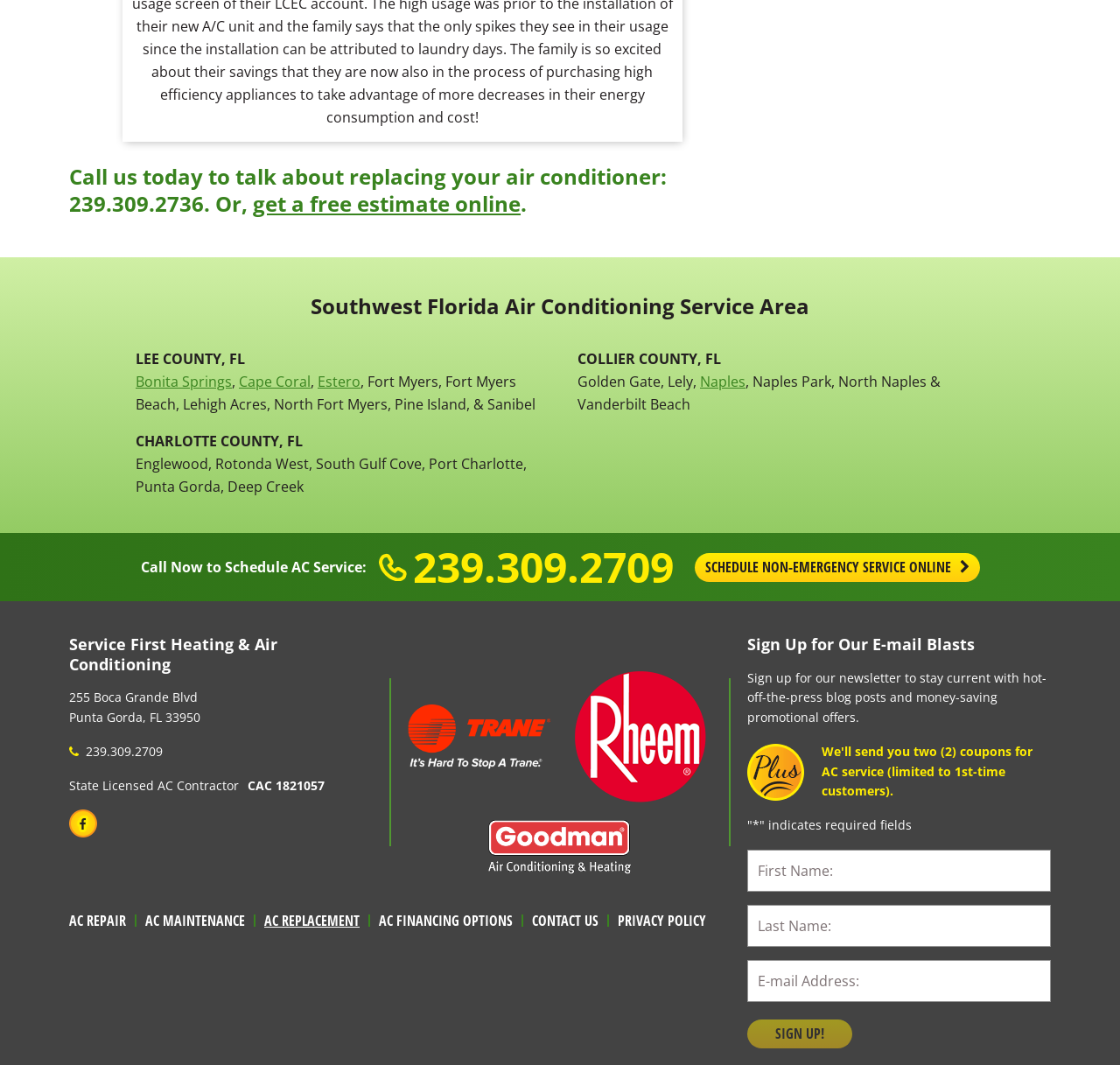Can you give a comprehensive explanation to the question given the content of the image?
What is the phone number to call for AC service?

I found the phone number by looking at the heading element that says 'Call us today to talk about replacing your air conditioner: 239.309.2736.'